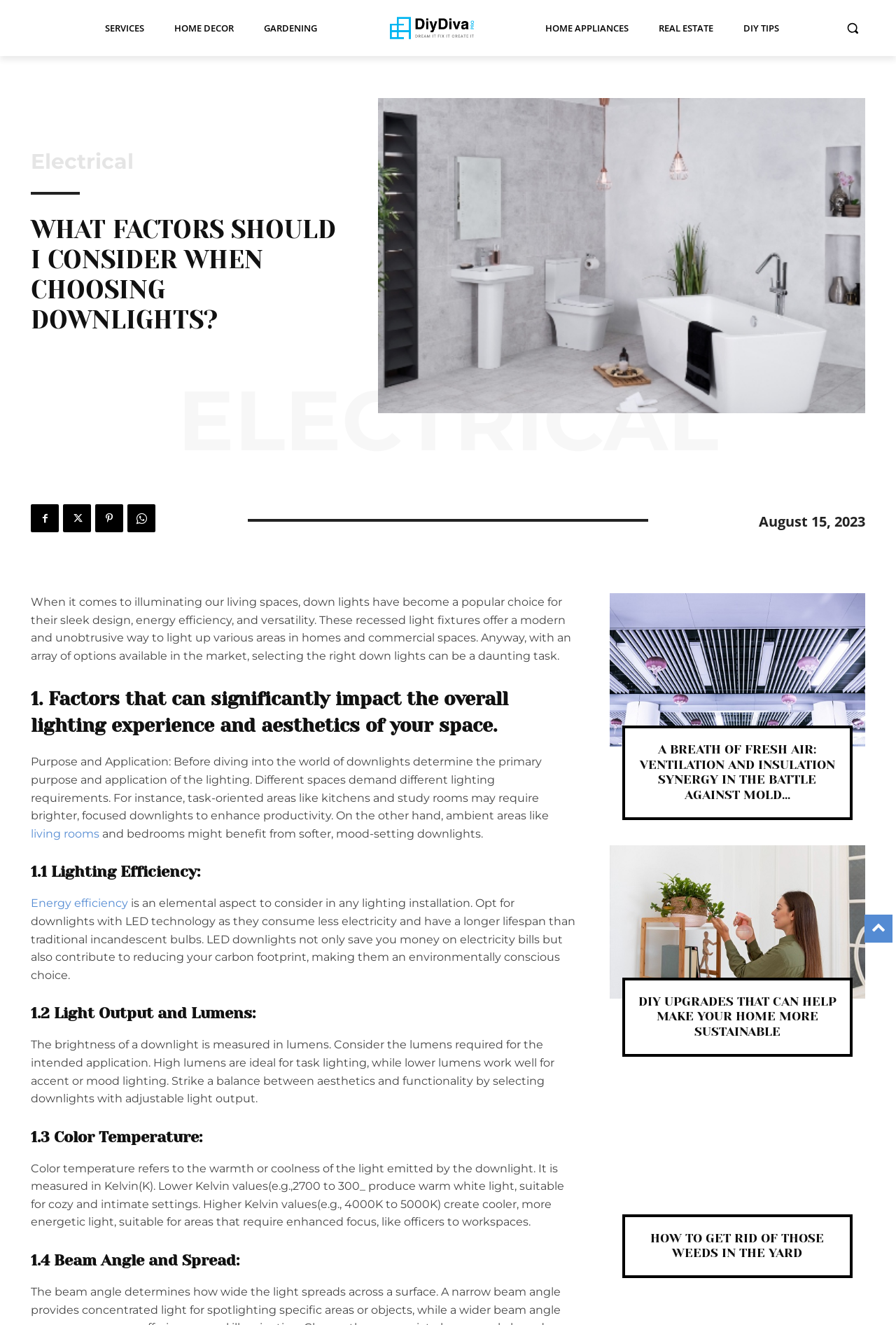Determine the bounding box coordinates for the UI element described. Format the coordinates as (top-left x, top-left y, bottom-right x, bottom-right y) and ensure all values are between 0 and 1. Element description: Twitter

[0.07, 0.381, 0.102, 0.402]